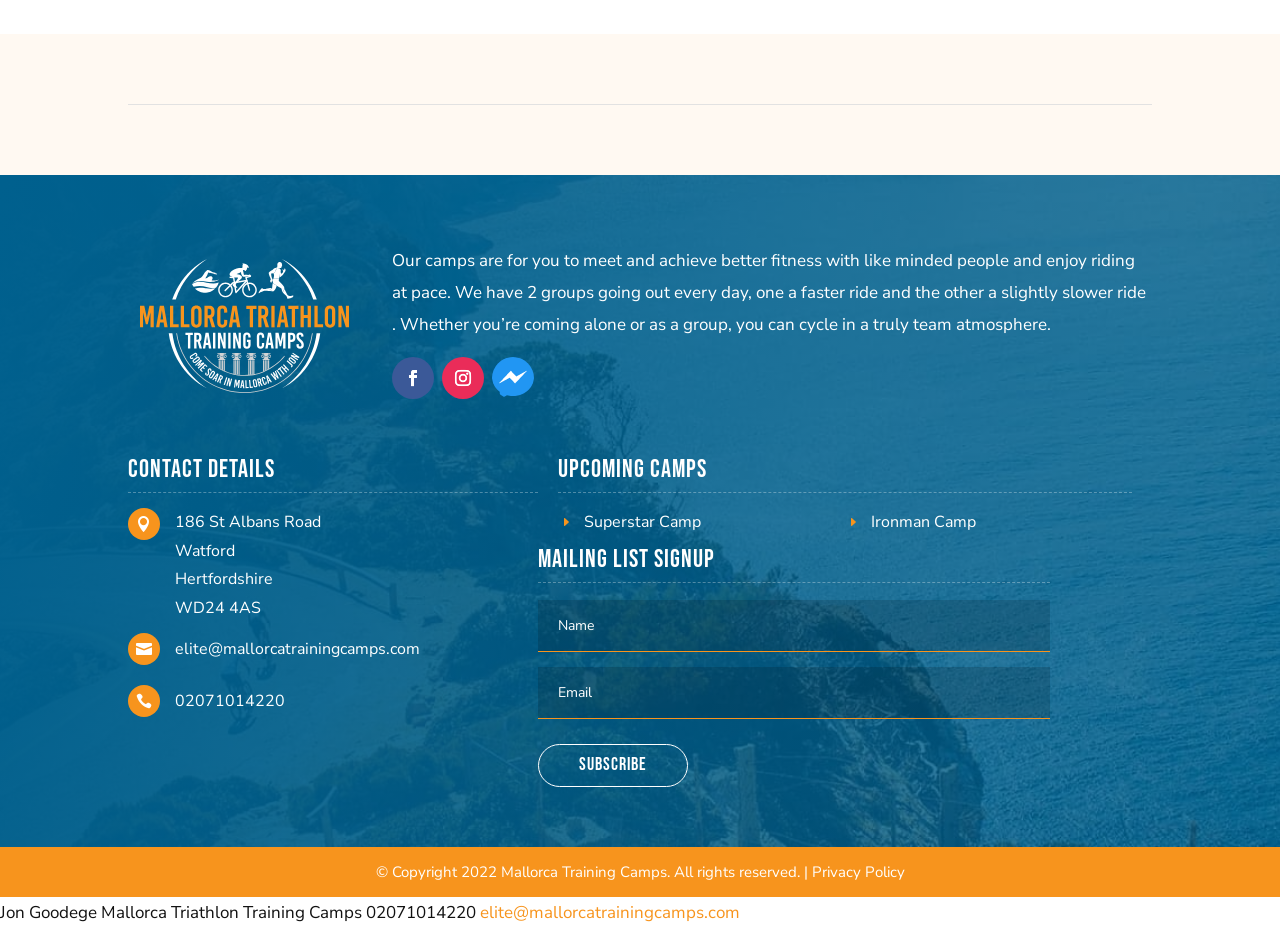How many upcoming camps are listed?
Please answer the question with as much detail as possible using the screenshot.

I found the upcoming camps section, which is located below the contact details section. There are two links listed: 'ESuperstar Camp' and 'EIronman Camp', which suggests that there are two upcoming camps.